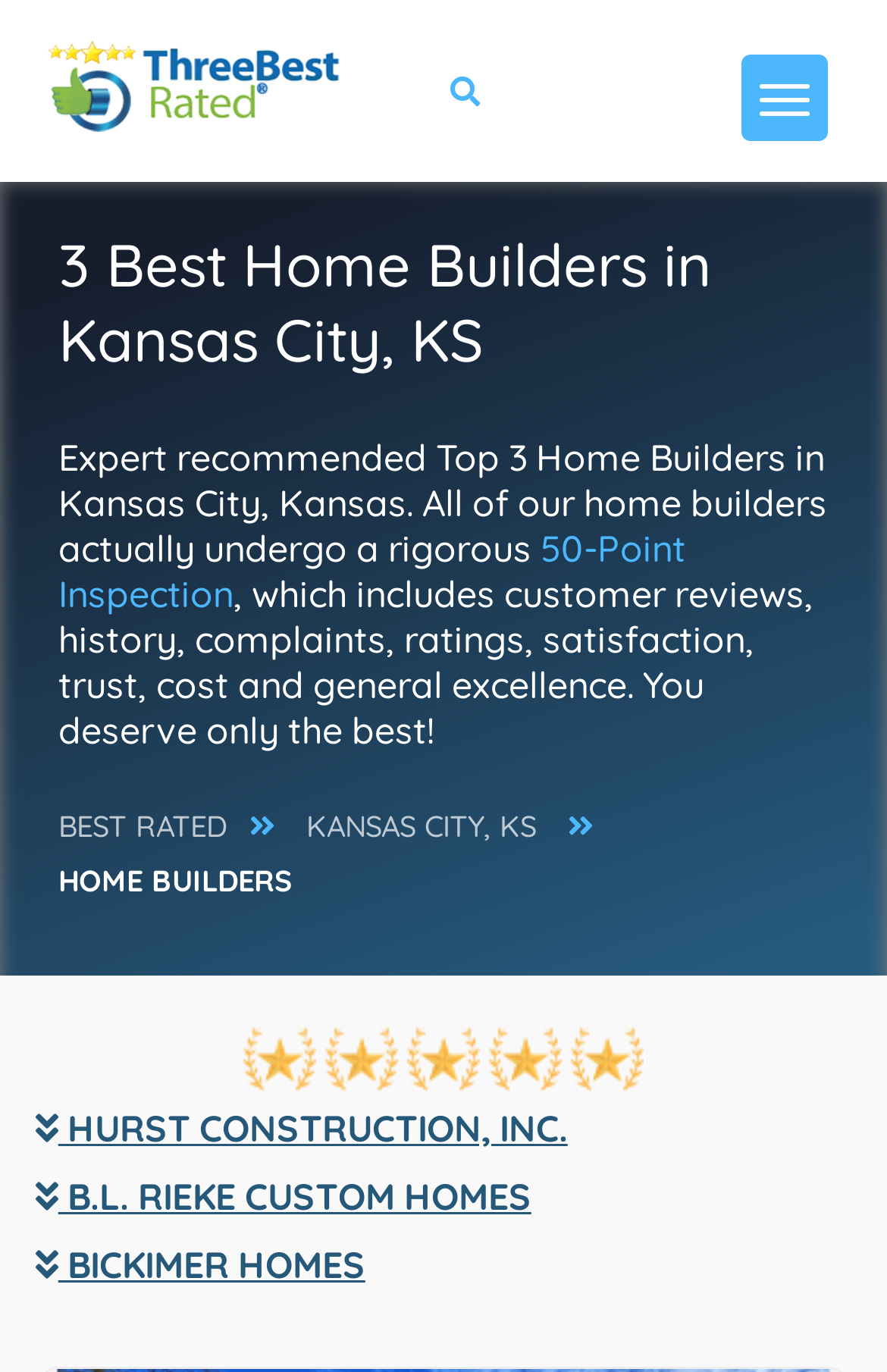What is the name of the first home builder?
From the screenshot, provide a brief answer in one word or phrase.

HURST CONSTRUCTION, INC.